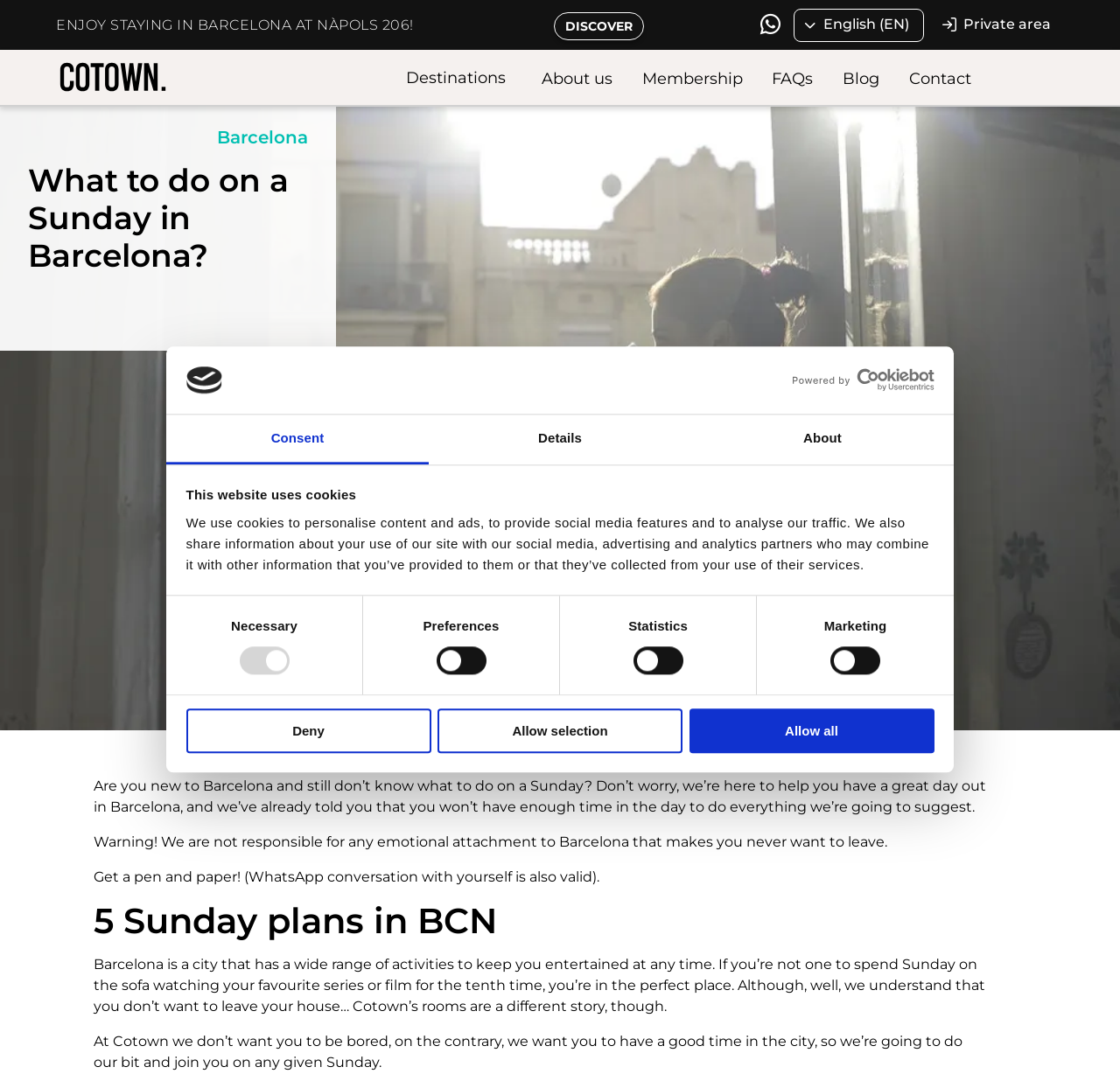What is the tone of the article?
Look at the screenshot and provide an in-depth answer.

The article has a lighthearted and humorous tone, as evidenced by the warning that users may become emotionally attached to Barcelona and never want to leave. The use of phrases like 'Get a pen and paper!' and 'WhatsApp conversation with yourself is also valid' also adds to the playful tone of the article.